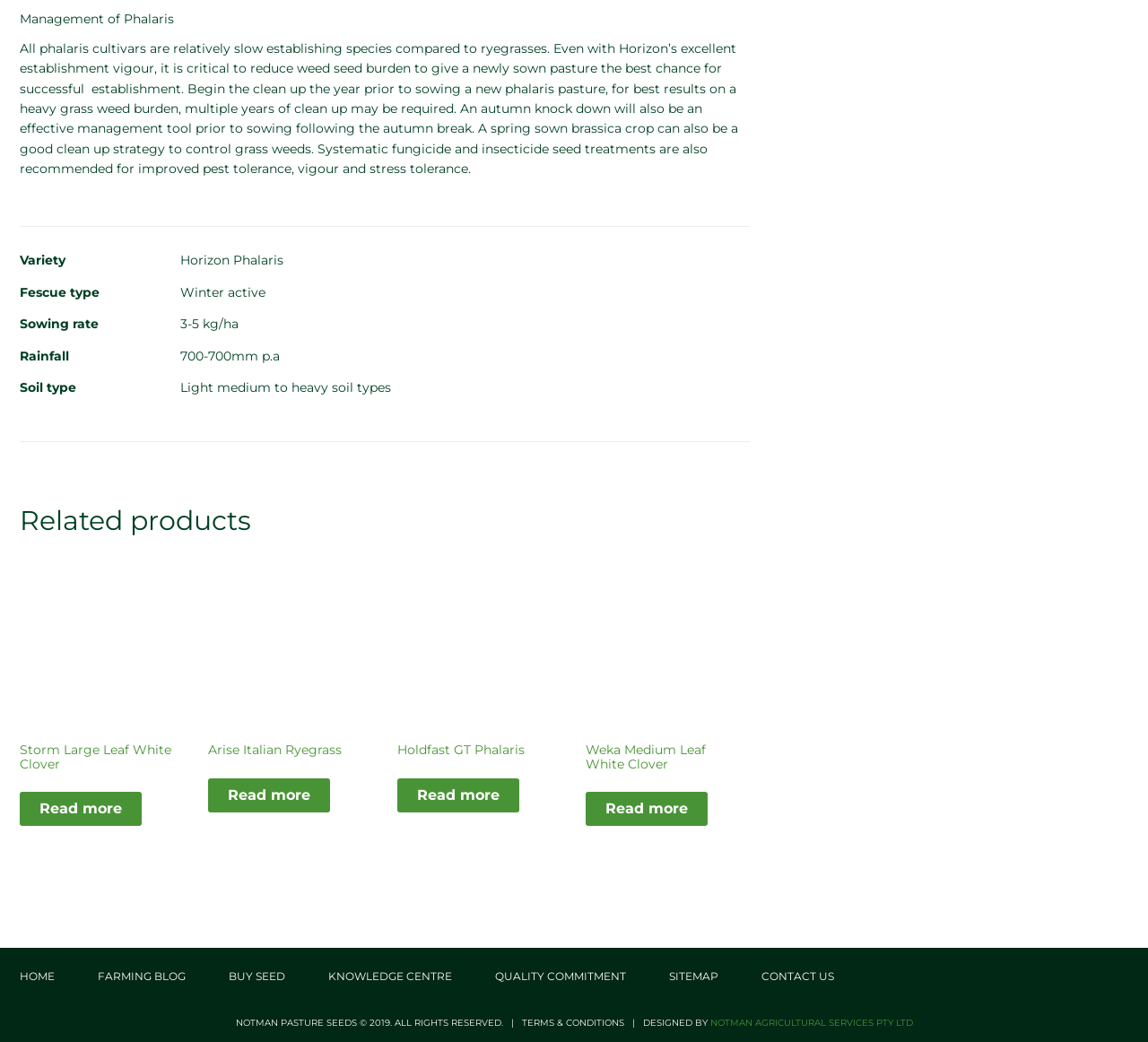Use a single word or phrase to answer the question:
What is the soil type suitable for Horizon Phalaris?

Light medium to heavy soil types